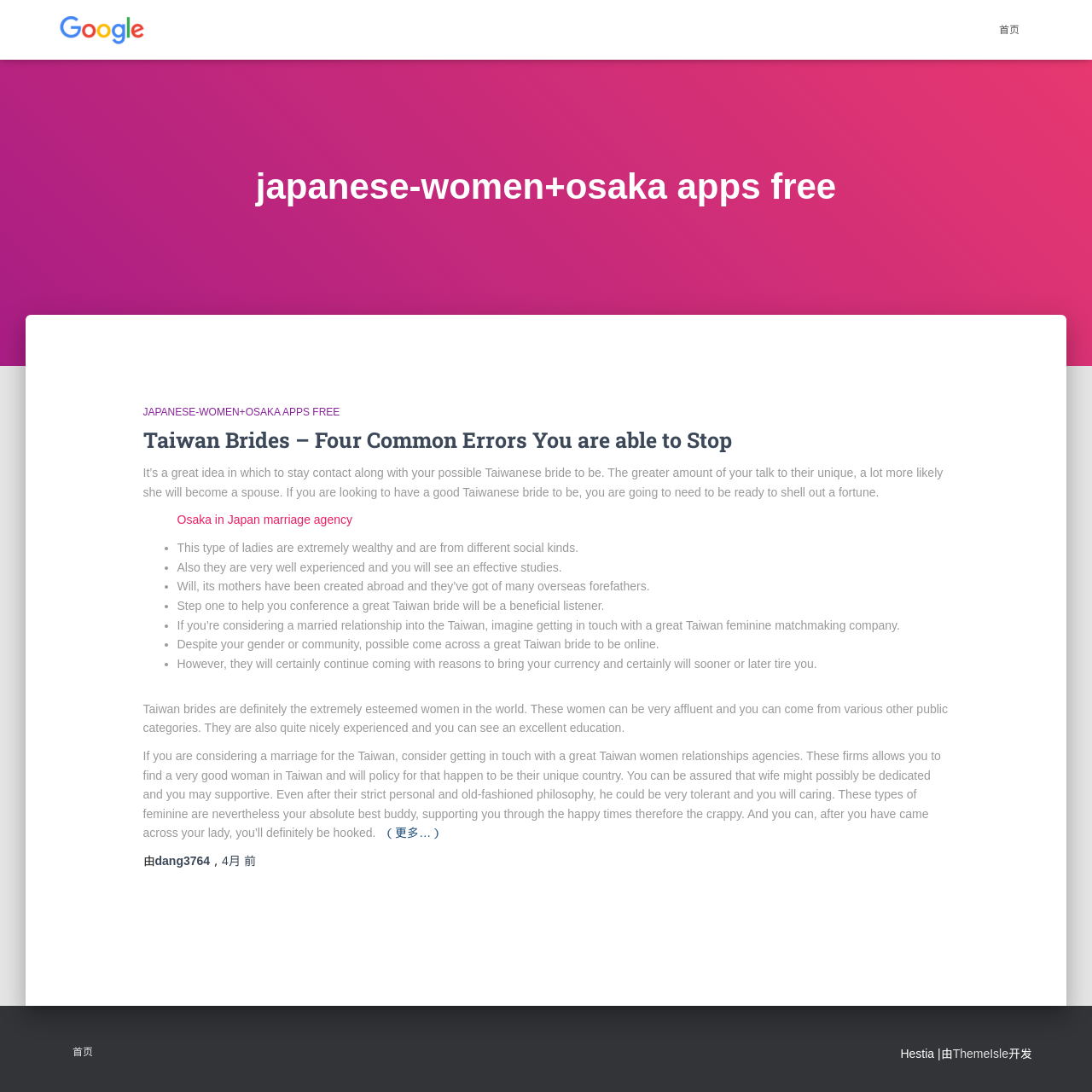What is the author's advice for meeting a Taiwan bride?
Could you give a comprehensive explanation in response to this question?

The article suggests that the first step to meeting a Taiwan bride is to be a good listener. This implies that the author believes that listening is an important quality when interacting with a potential partner.